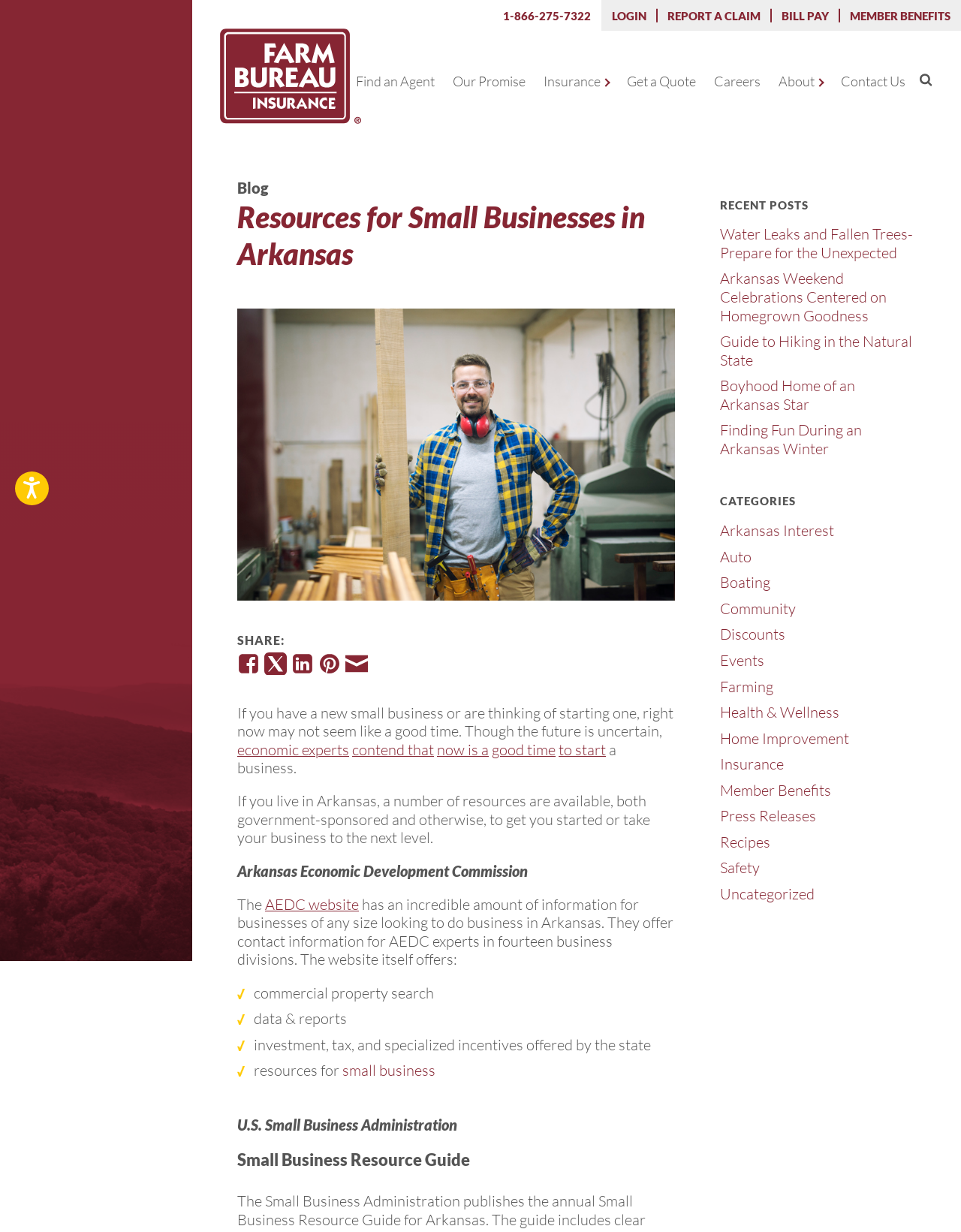How many categories are available for blog posts?
Answer the question with as much detail as you can, using the image as a reference.

I found the answer by looking at the heading element 'CATEGORIES' and the links below it. I counted two links, 'Arkansas Interest' and 'Auto', which are the categories available for blog posts.